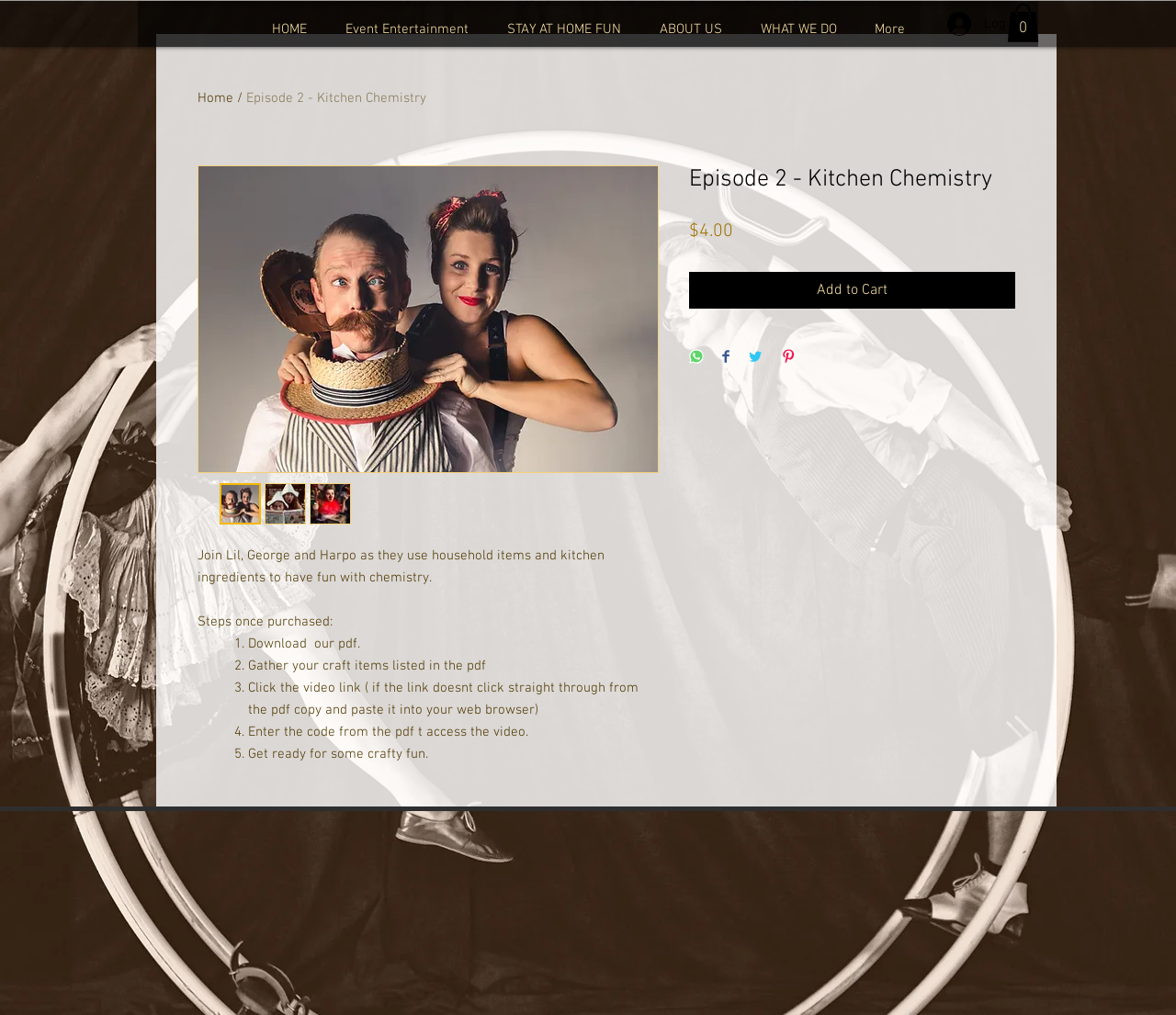What is the name of the episode?
Look at the image and respond to the question as thoroughly as possible.

I found the answer by looking at the article section of the webpage, where it says 'Episode 2 - Kitchen Chemistry' in a heading element.